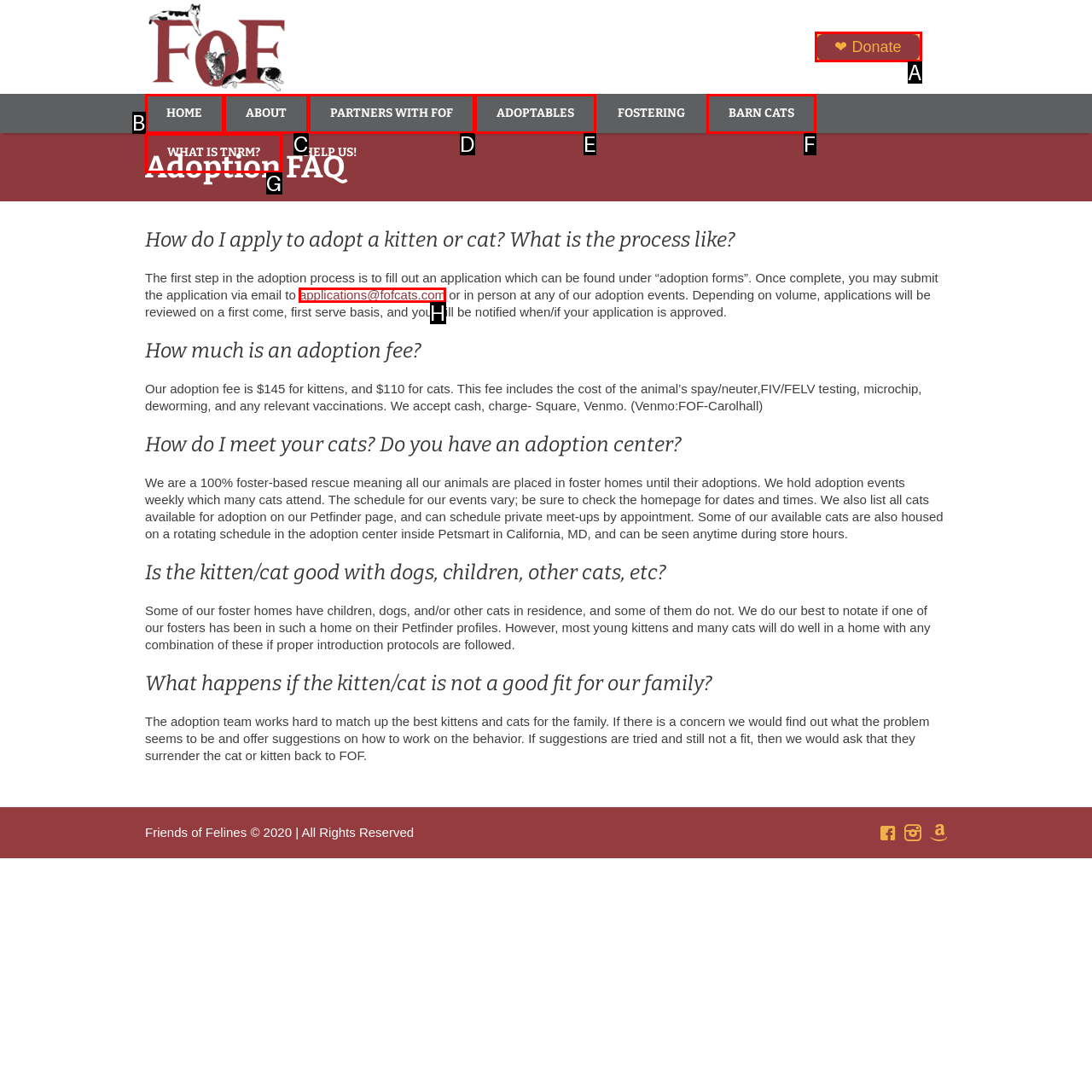Identify the option that corresponds to: Home
Respond with the corresponding letter from the choices provided.

B